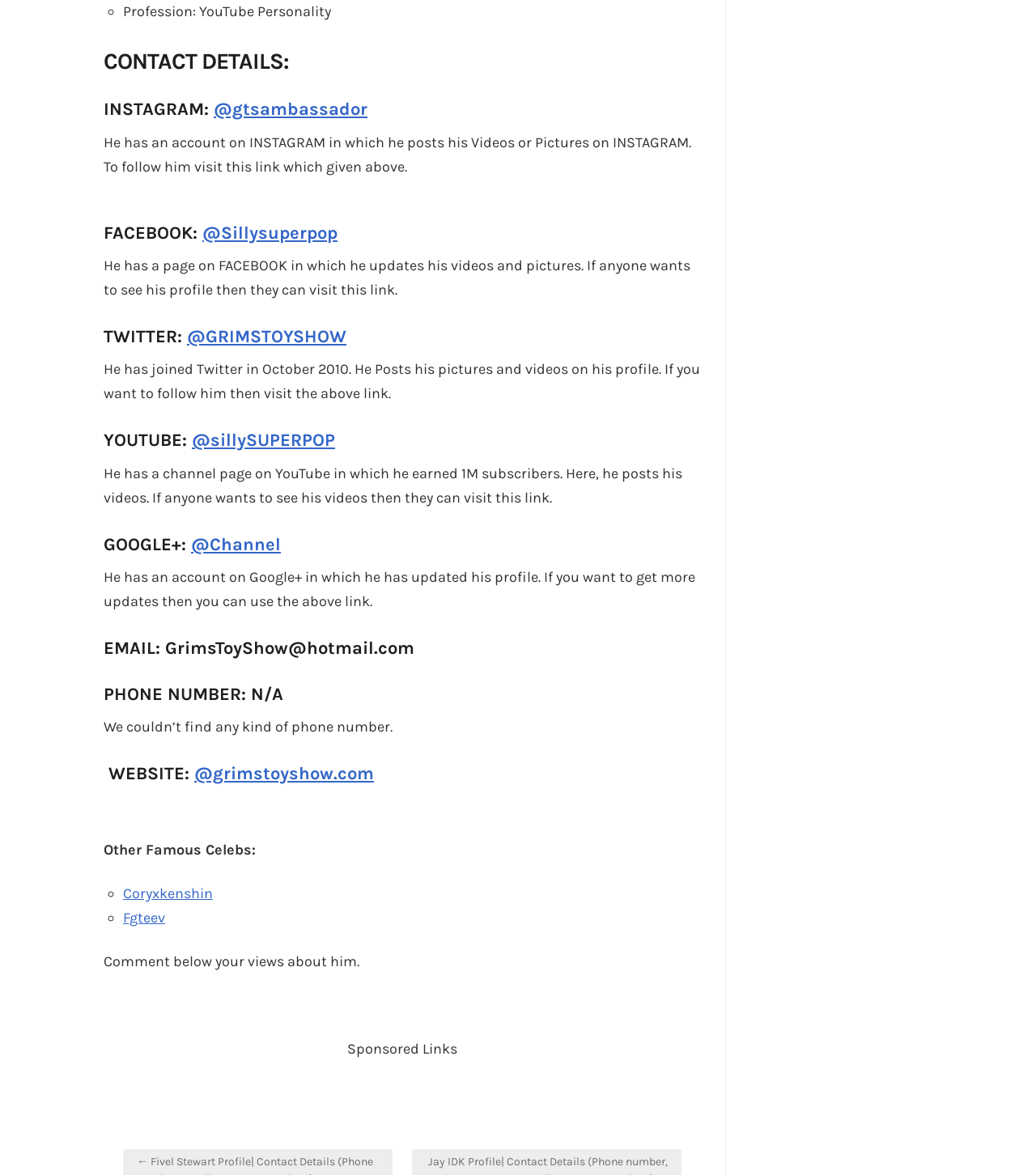Please provide the bounding box coordinates for the element that needs to be clicked to perform the instruction: "Check his Twitter profile". The coordinates must consist of four float numbers between 0 and 1, formatted as [left, top, right, bottom].

[0.18, 0.278, 0.334, 0.296]